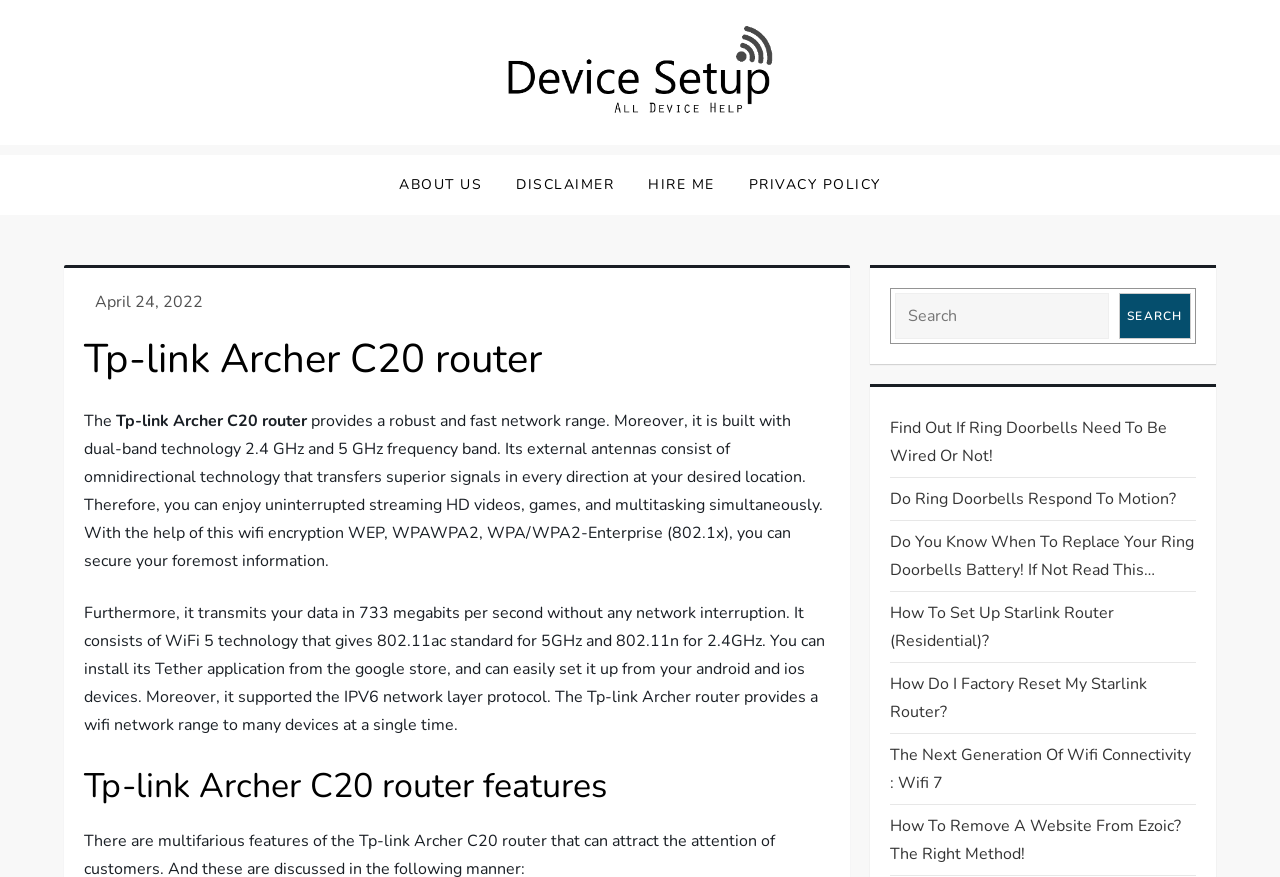Please identify the bounding box coordinates of the area I need to click to accomplish the following instruction: "Read about Tp-link Archer C20 router features".

[0.066, 0.87, 0.649, 0.924]